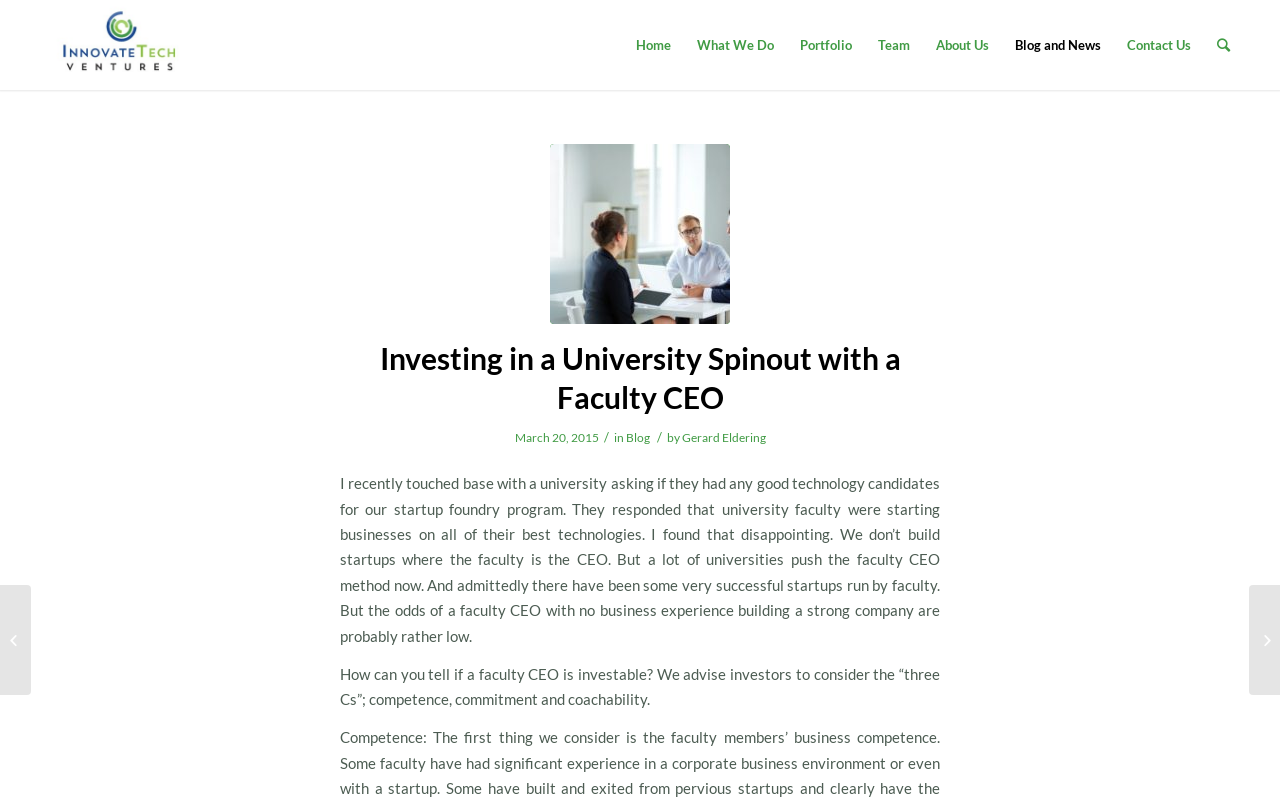Identify the bounding box coordinates for the element you need to click to achieve the following task: "read the blog post". The coordinates must be four float values ranging from 0 to 1, formatted as [left, top, right, bottom].

[0.296, 0.426, 0.704, 0.52]